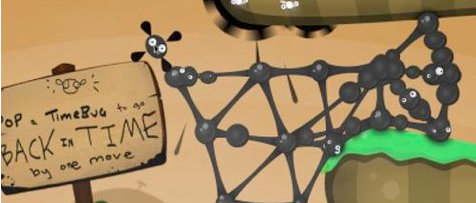Offer a detailed explanation of what is happening in the image.

The image depicts a whimsical scene from the game "Gravitation," featuring an intricate network of black and white characters and an engaging landscape. In the foreground, a playful sign reads "Stop TimeBug to go BACK in TIME by one move," hinting at the game's time manipulation mechanic. The background showcases a vibrant, stylized environment that complements the game’s indie charm, filled with smooth curves and bright colors. This visual encapsulates the unique blend of creativity and challenge that characterizes "Gravitation," offering a glimpse into the game's captivating gameplay and artistic design.